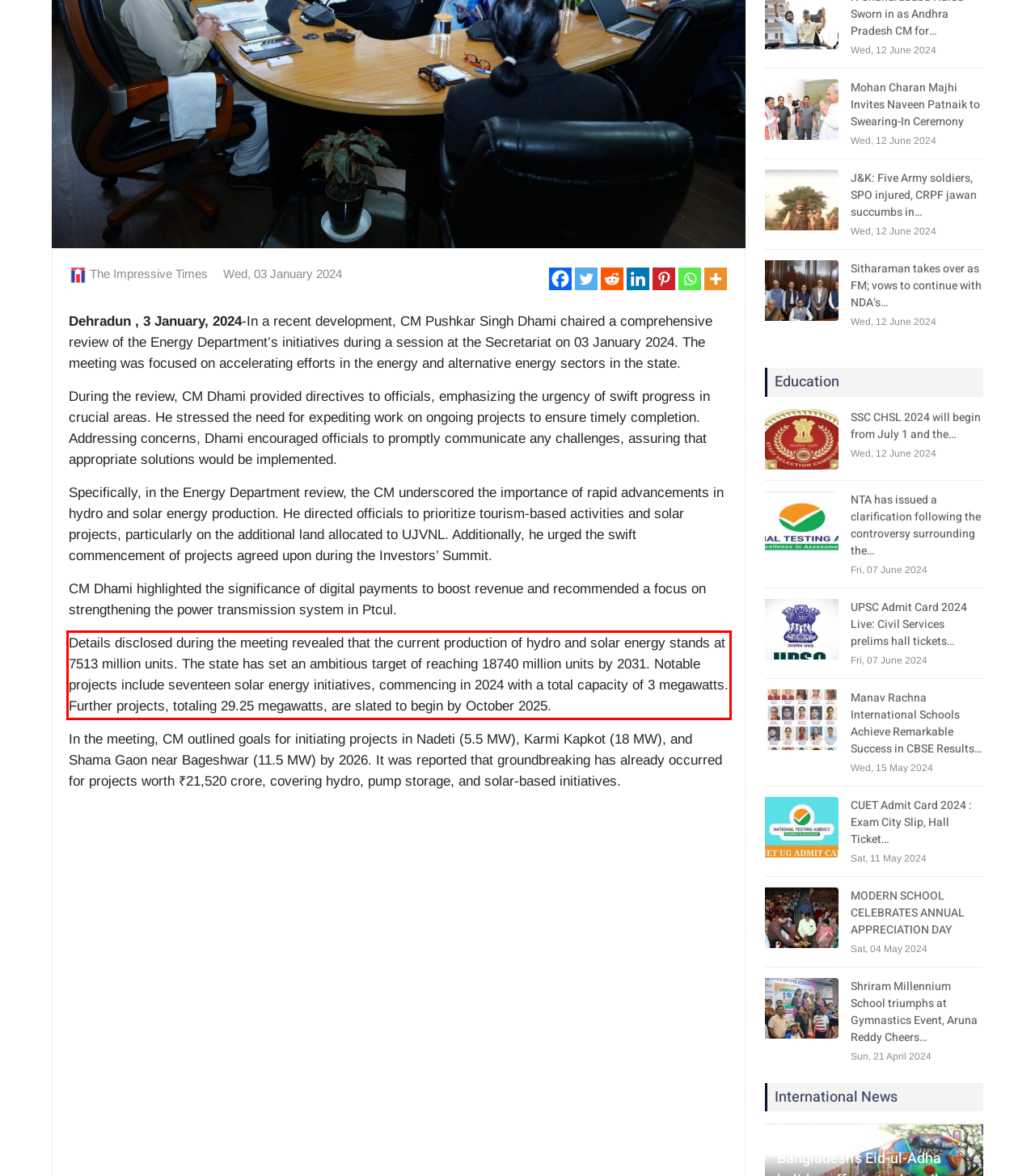Identify and extract the text within the red rectangle in the screenshot of the webpage.

Details disclosed during the meeting revealed that the current production of hydro and solar energy stands at 7513 million units. The state has set an ambitious target of reaching 18740 million units by 2031. Notable projects include seventeen solar energy initiatives, commencing in 2024 with a total capacity of 3 megawatts. Further projects, totaling 29.25 megawatts, are slated to begin by October 2025.